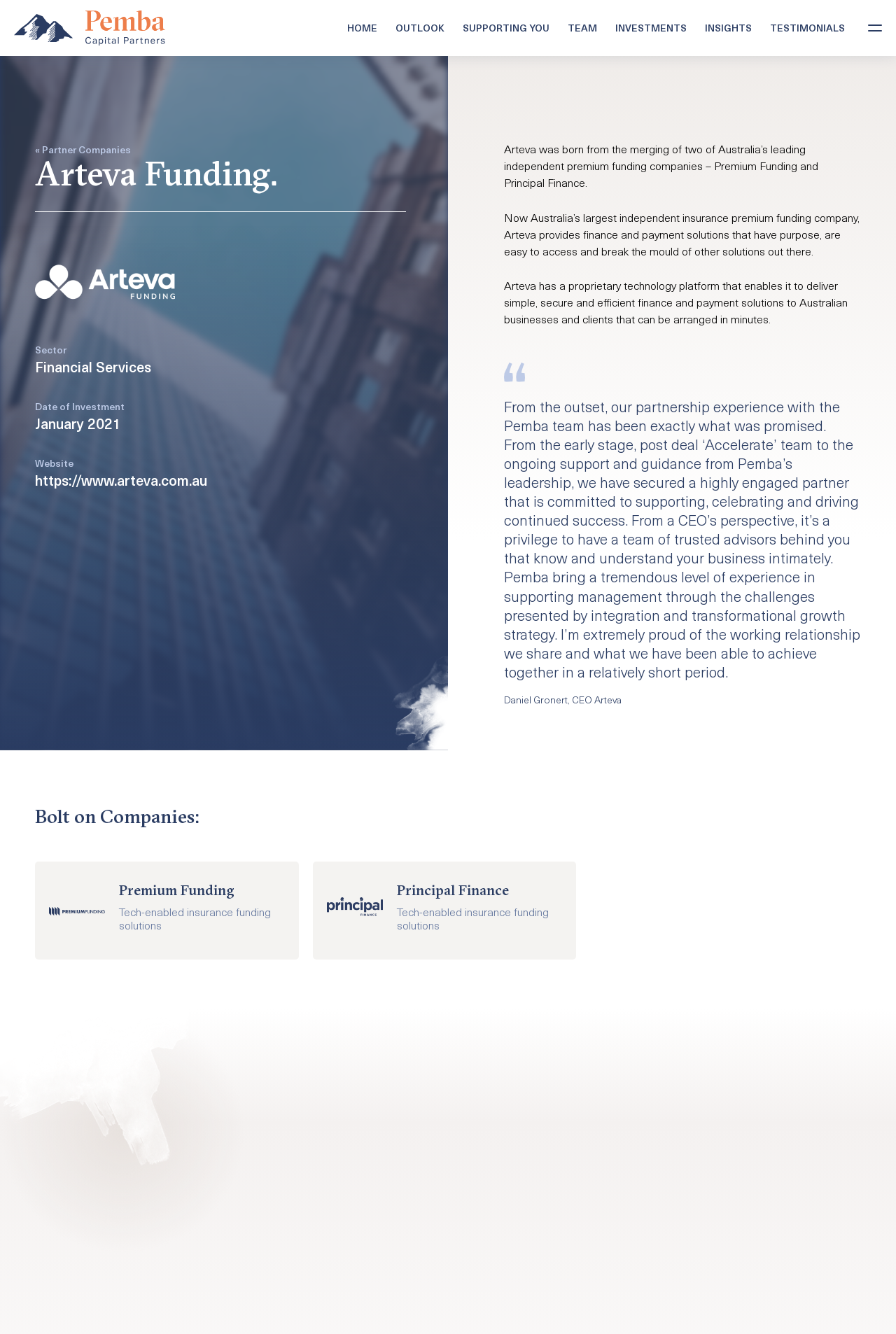Point out the bounding box coordinates of the section to click in order to follow this instruction: "Click HOME".

[0.378, 0.011, 0.43, 0.031]